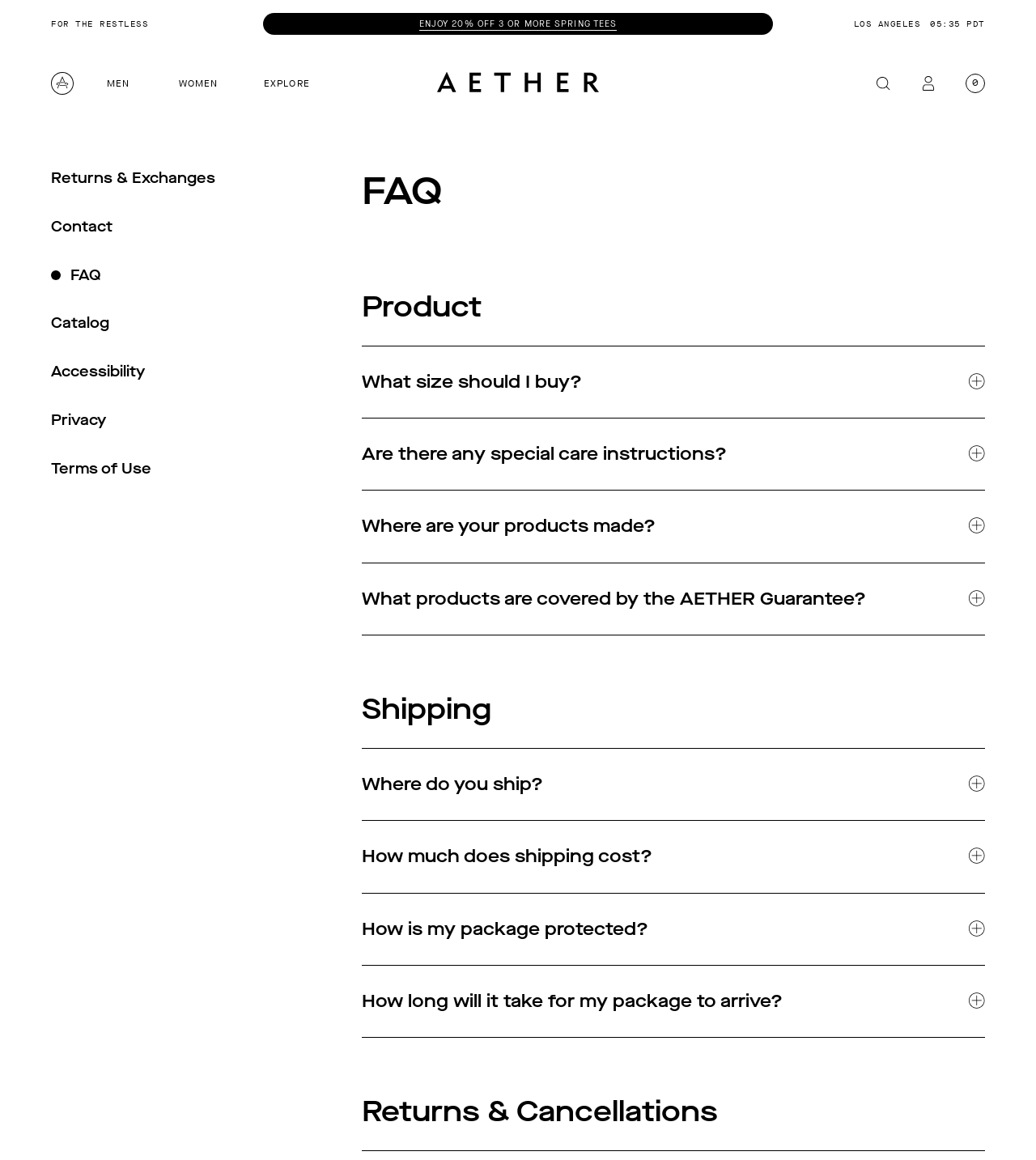Please give a succinct answer to the question in one word or phrase:
What is the city and time displayed on the top right?

LOS ANGELES, 05:35 PDT